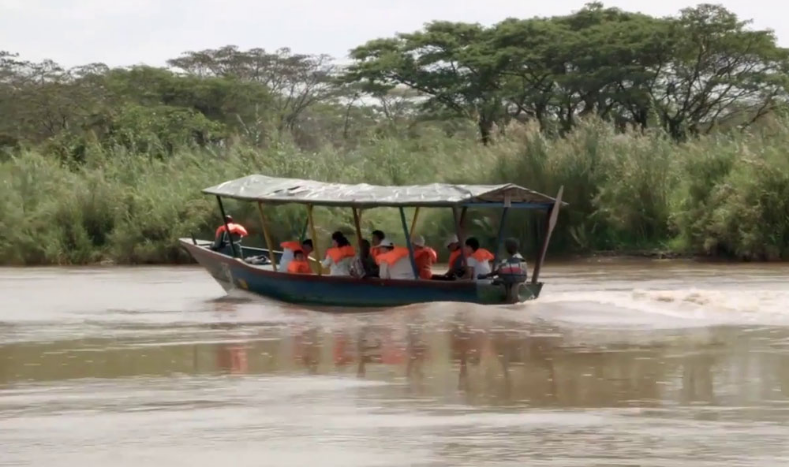What color are the life jackets worn by the tourists?
Deliver a detailed and extensive answer to the question.

The tourists on the boat are wearing bright orange life jackets, which suggests that safety is a priority during their adventure on the waters surrounding Bujumbura, Burundi.